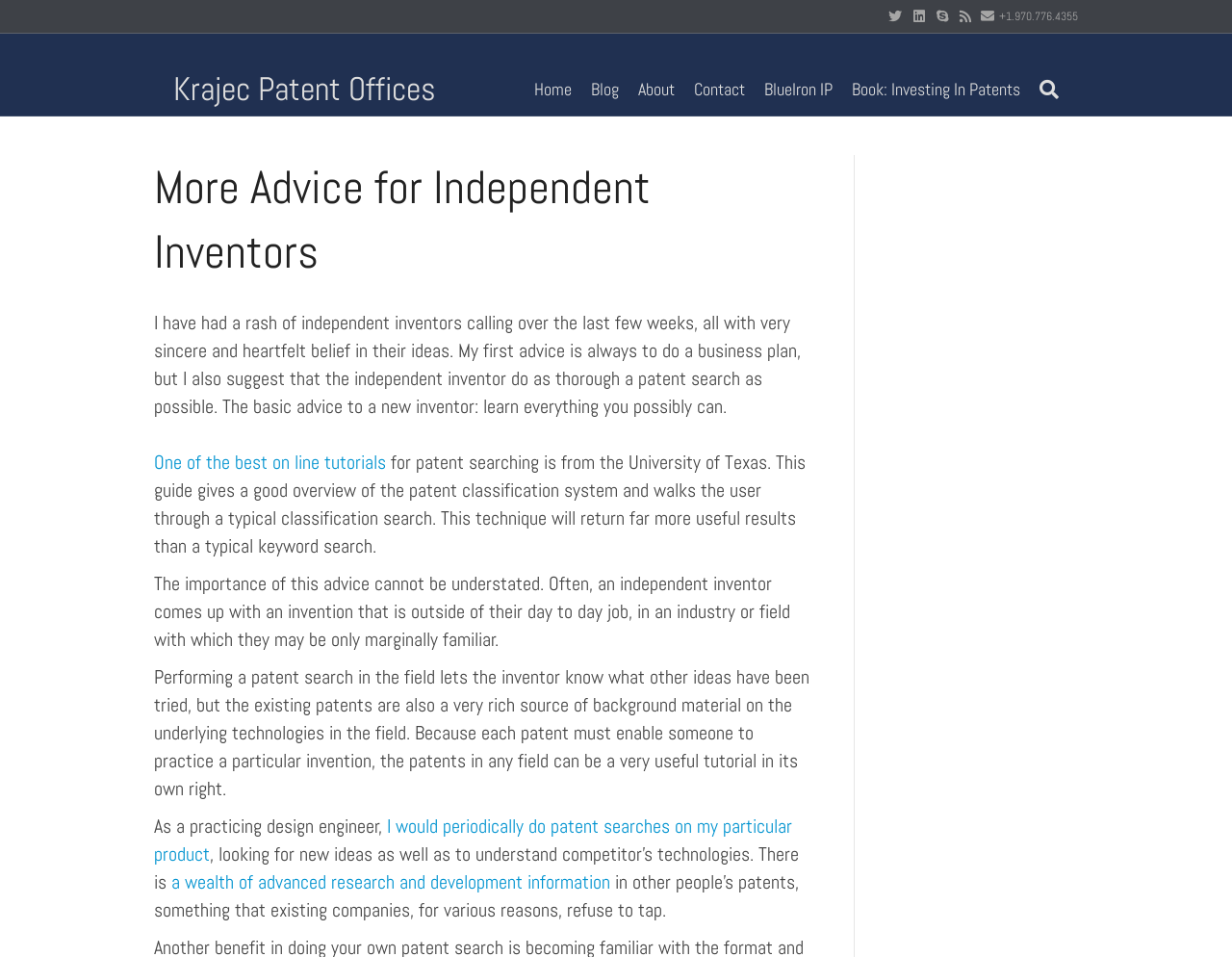Please determine the bounding box coordinates of the area that needs to be clicked to complete this task: 'Click on Twitter link'. The coordinates must be four float numbers between 0 and 1, formatted as [left, top, right, bottom].

[0.713, 0.008, 0.732, 0.024]